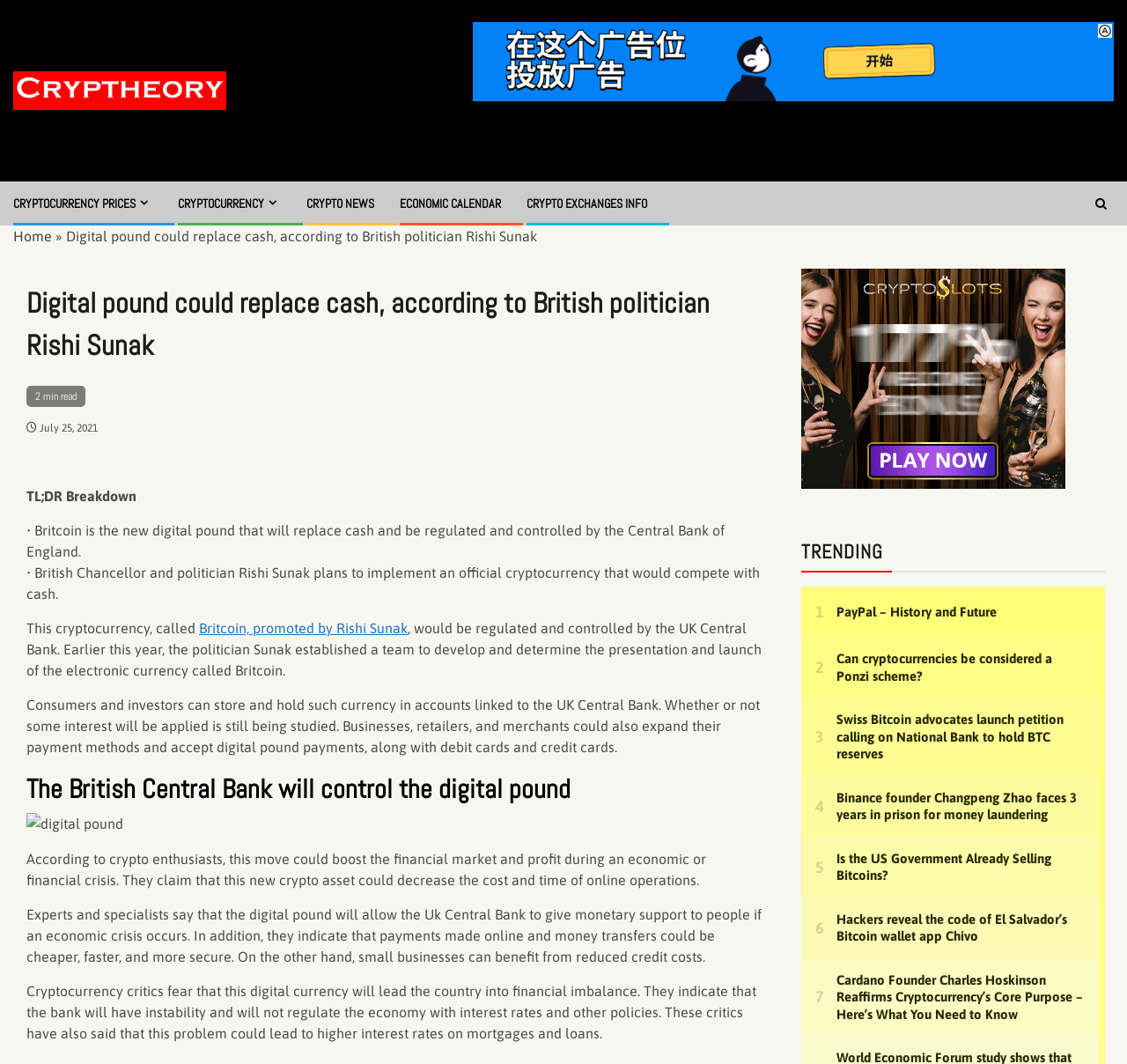Provide a comprehensive description of the webpage.

This webpage is an article about the potential introduction of a digital pound, called Britcoin, in the UK, which would be regulated and controlled by the Central Bank of England. The article is divided into sections, with a brief summary at the top, titled "TL;DR Breakdown".

At the top of the page, there is a navigation bar with links to "Home" and a breadcrumb trail showing the current article's title. Below this, there is a heading with the article's title, "Digital pound could replace cash, according to British politician Rishi Sunak", followed by a subheading with the date "July 25, 2021" and a "2 min read" indicator.

The main content of the article is divided into sections, with headings and paragraphs of text. The first section describes the concept of Britcoin and its potential benefits, including faster and cheaper online transactions. The second section discusses the potential risks and criticisms of the digital pound, including concerns about financial instability and the impact on interest rates.

To the right of the main content, there is a sidebar with links to other articles, titled "TRENDING", including topics such as PayPal's history and future, the potential for cryptocurrencies to be considered a Ponzi scheme, and news about Bitcoin and other cryptocurrencies.

At the very top of the page, there is a logo and a link to the website's homepage, "Cryptheory – Just Crypto". There is also an iframe taking up most of the width of the page, but its content is not described in the accessibility tree.